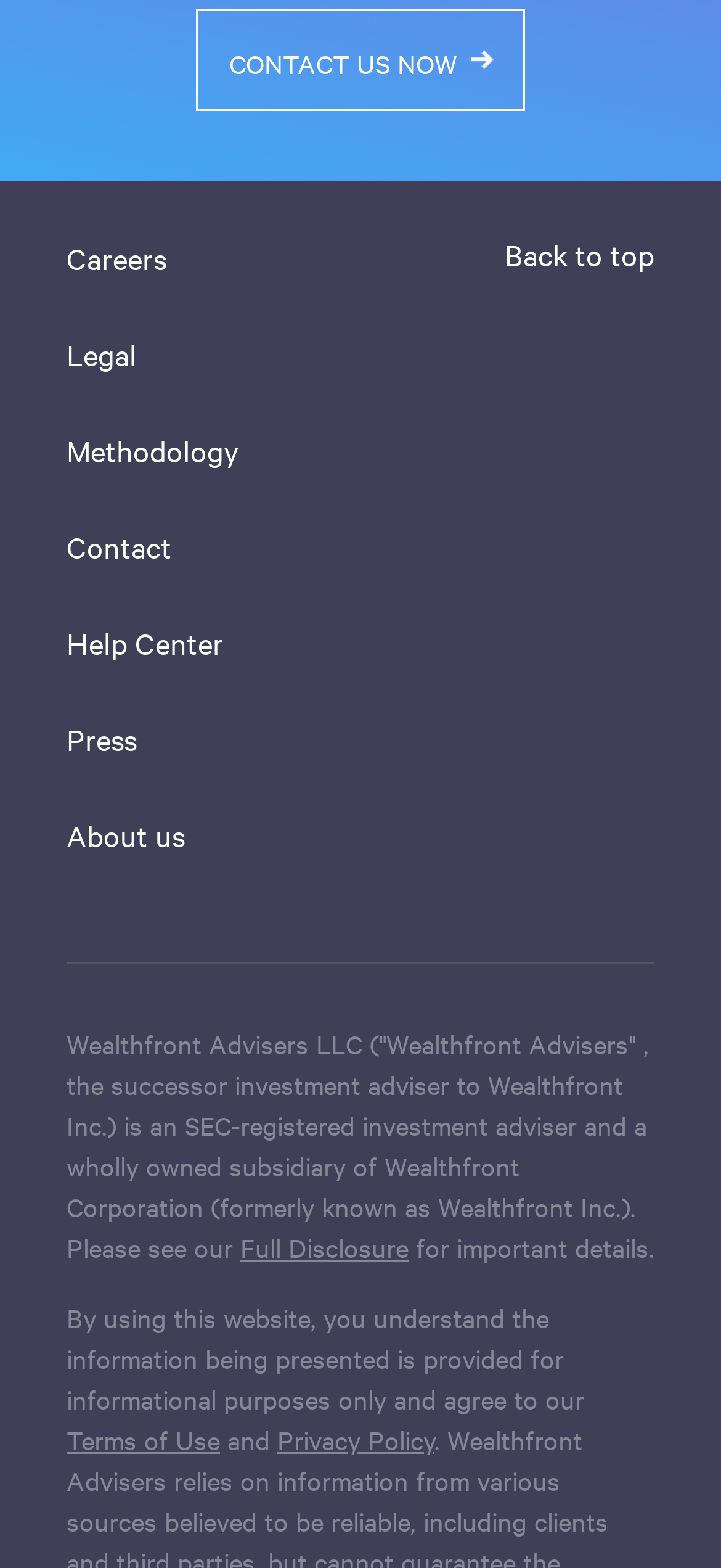Please mark the bounding box coordinates of the area that should be clicked to carry out the instruction: "Contact us now".

[0.272, 0.006, 0.728, 0.071]